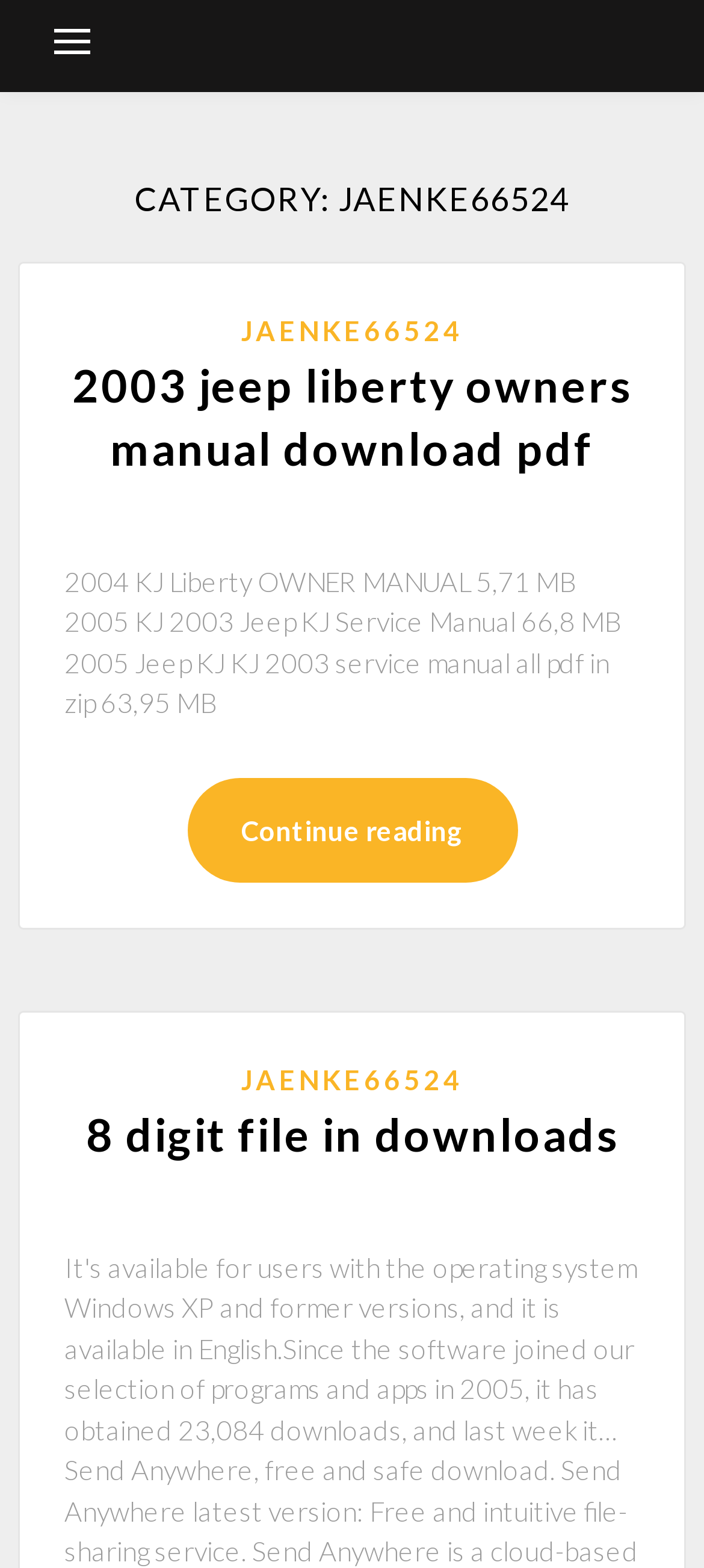What is the file size of the 2004 KJ Liberty OWNER MANUAL?
Provide an in-depth answer to the question, covering all aspects.

The file size of the 2004 KJ Liberty OWNER MANUAL can be found in the article section, which contains the text '2004 KJ Liberty OWNER MANUAL 5,71 MB'. This indicates that the file size of the manual is 5,71 MB.